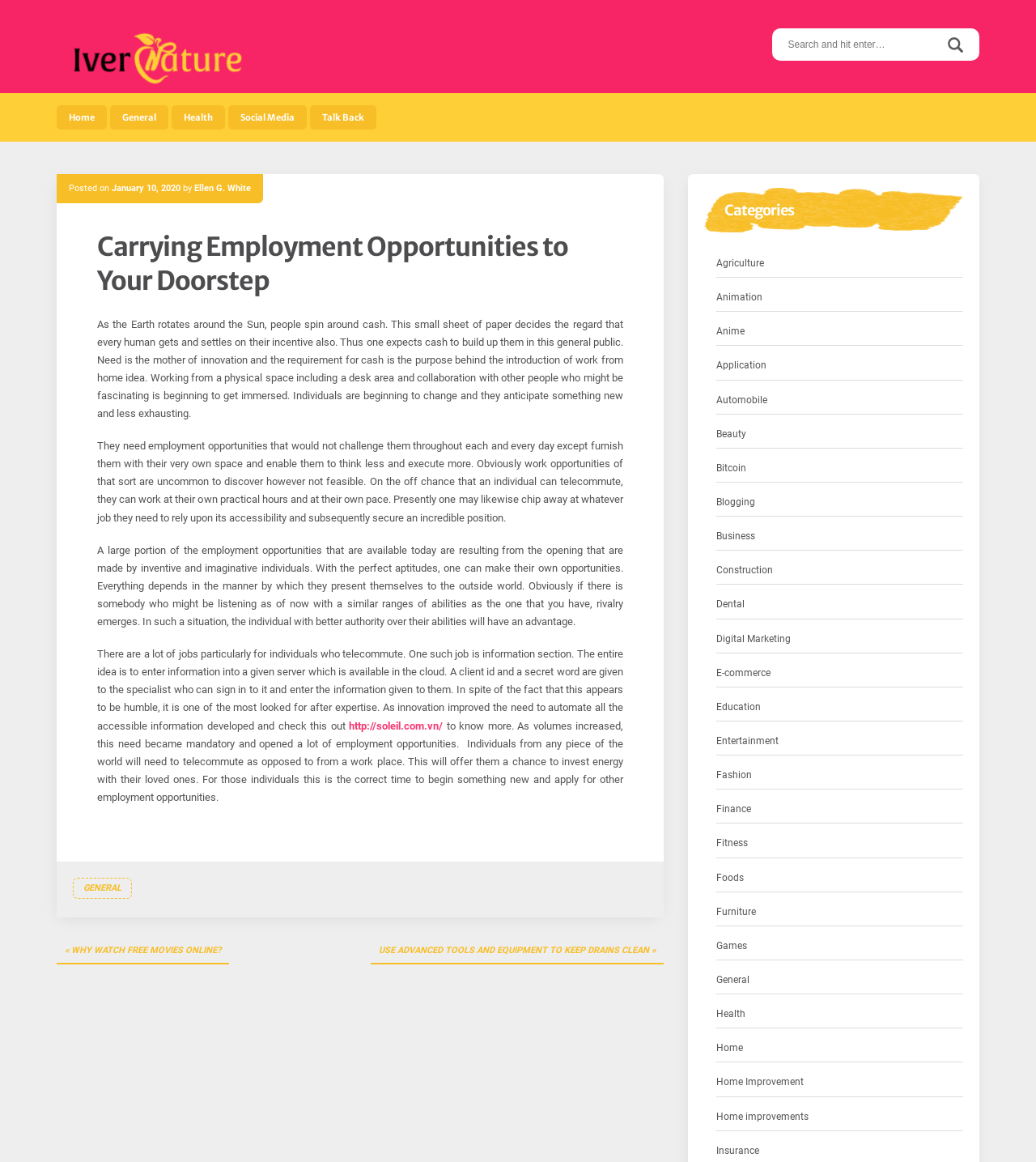How many categories are listed on the webpage?
Based on the image, provide a one-word or brief-phrase response.

30